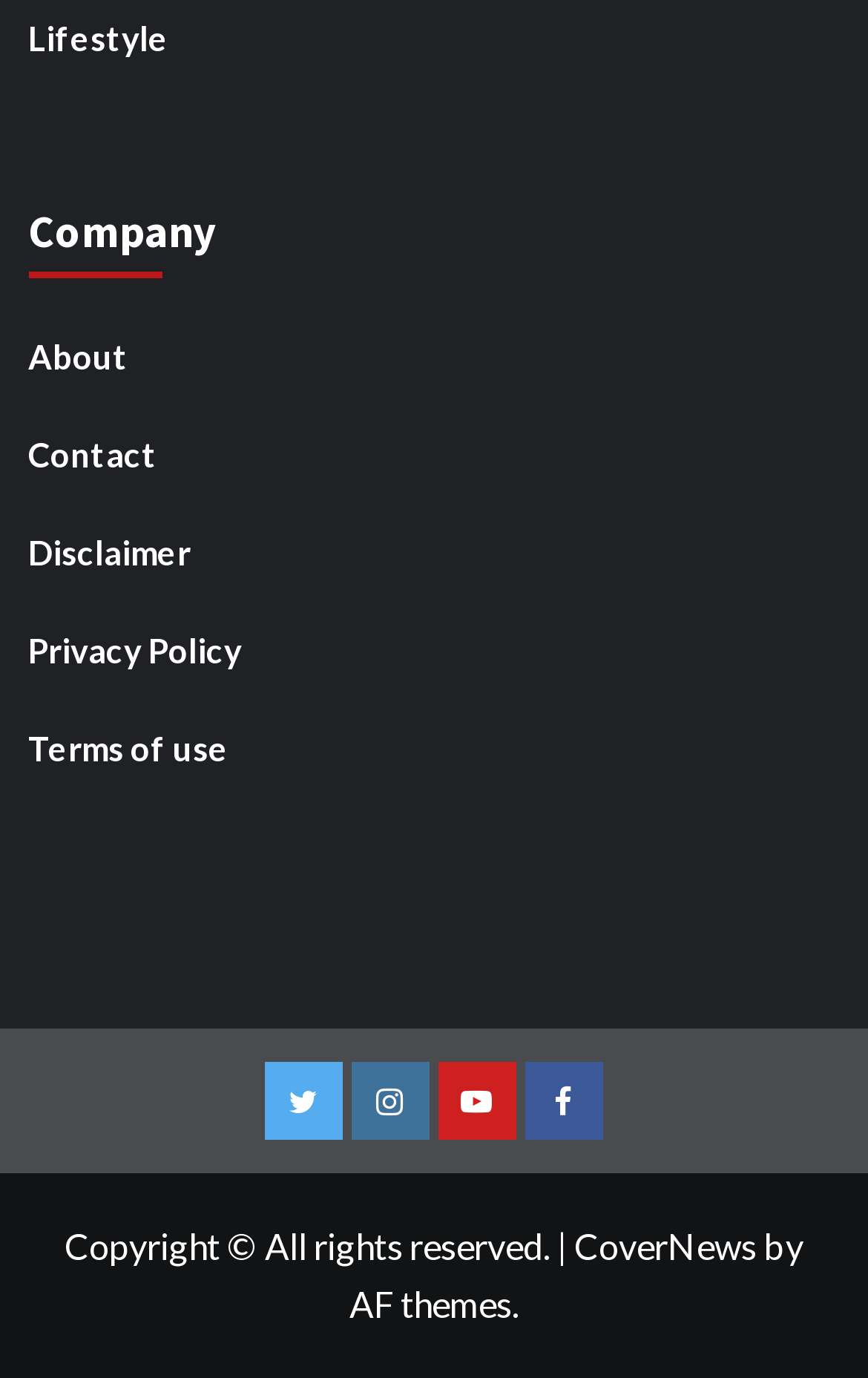What is the last item in the footer menu?
Answer the question in a detailed and comprehensive manner.

I looked at the footer menu and found that the last item is 'Terms of use', which is a link.